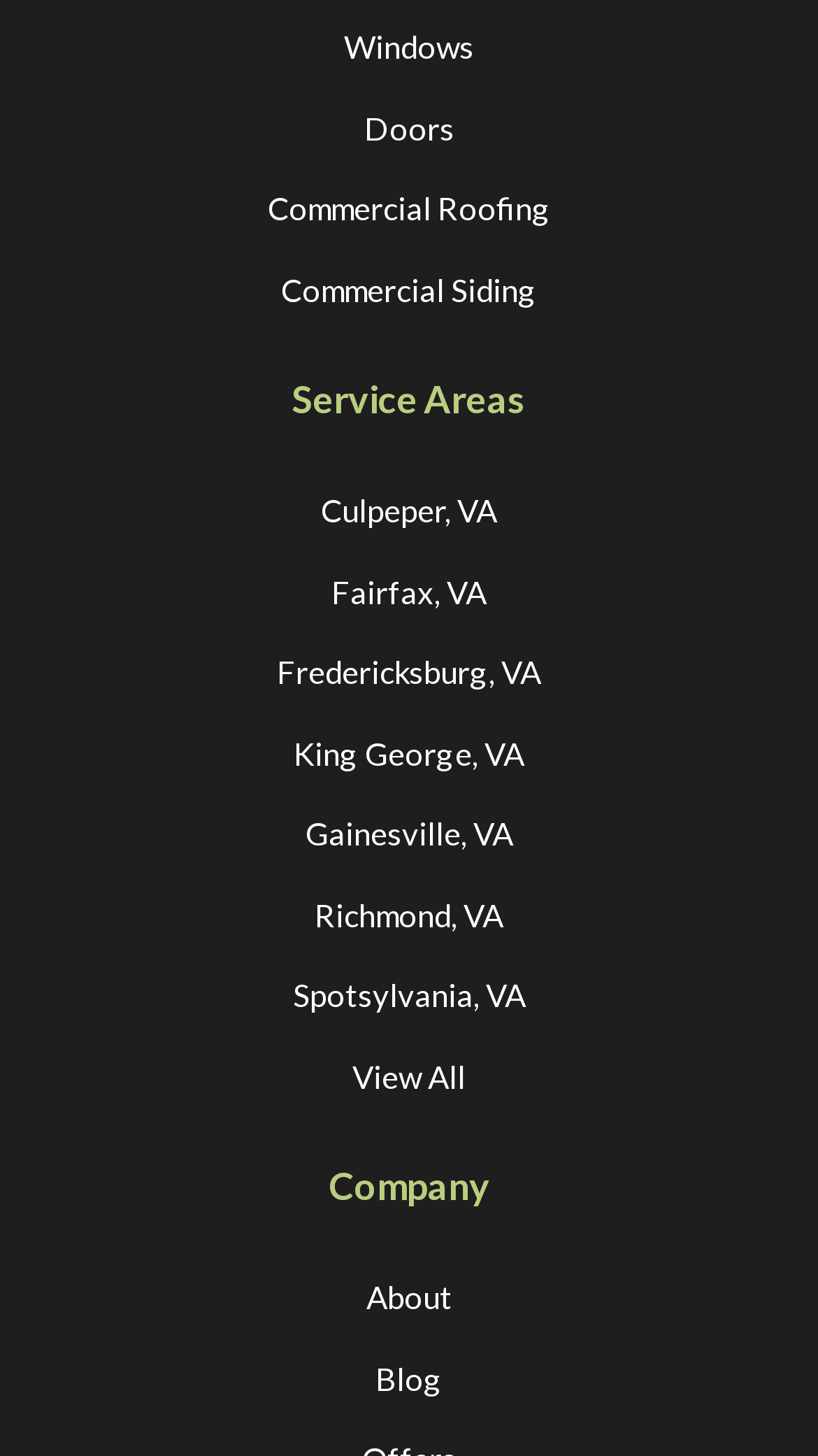Find the bounding box coordinates of the clickable area required to complete the following action: "Check services in Culpeper, VA".

[0.392, 0.323, 0.608, 0.379]